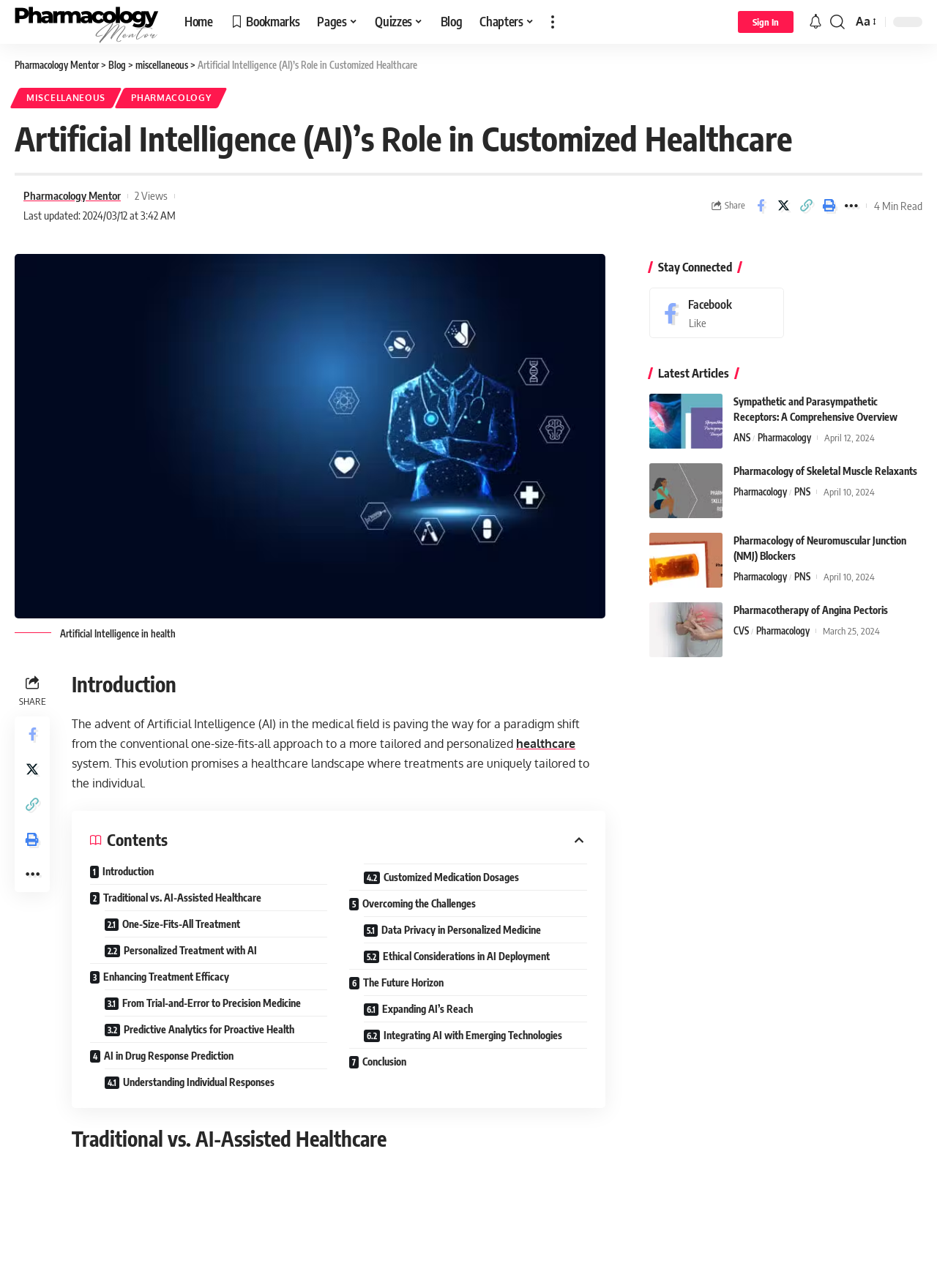Please identify the bounding box coordinates of the clickable region that I should interact with to perform the following instruction: "Log in". The coordinates should be expressed as four float numbers between 0 and 1, i.e., [left, top, right, bottom].

None